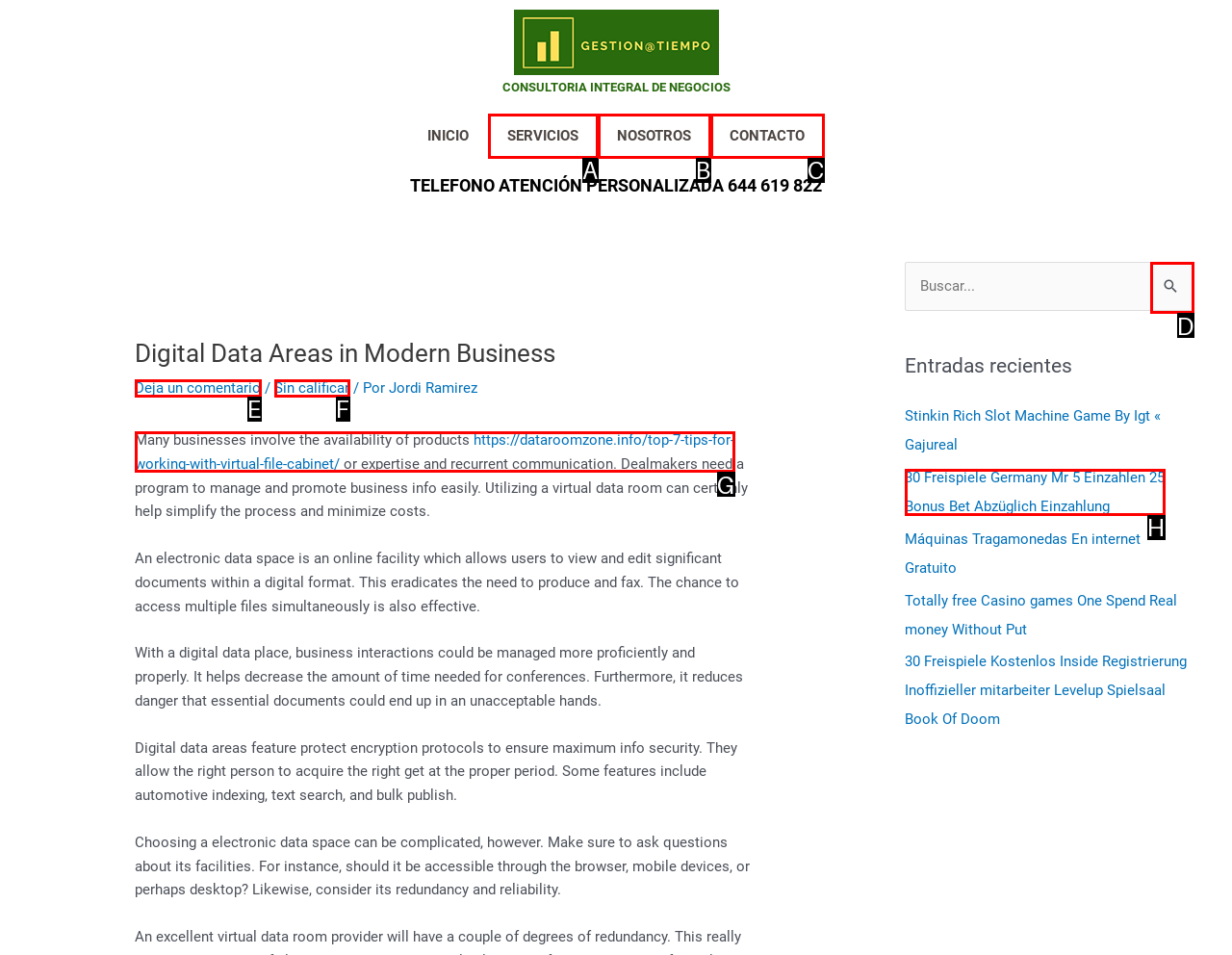Tell me which one HTML element best matches the description: SERVICIOS
Answer with the option's letter from the given choices directly.

A